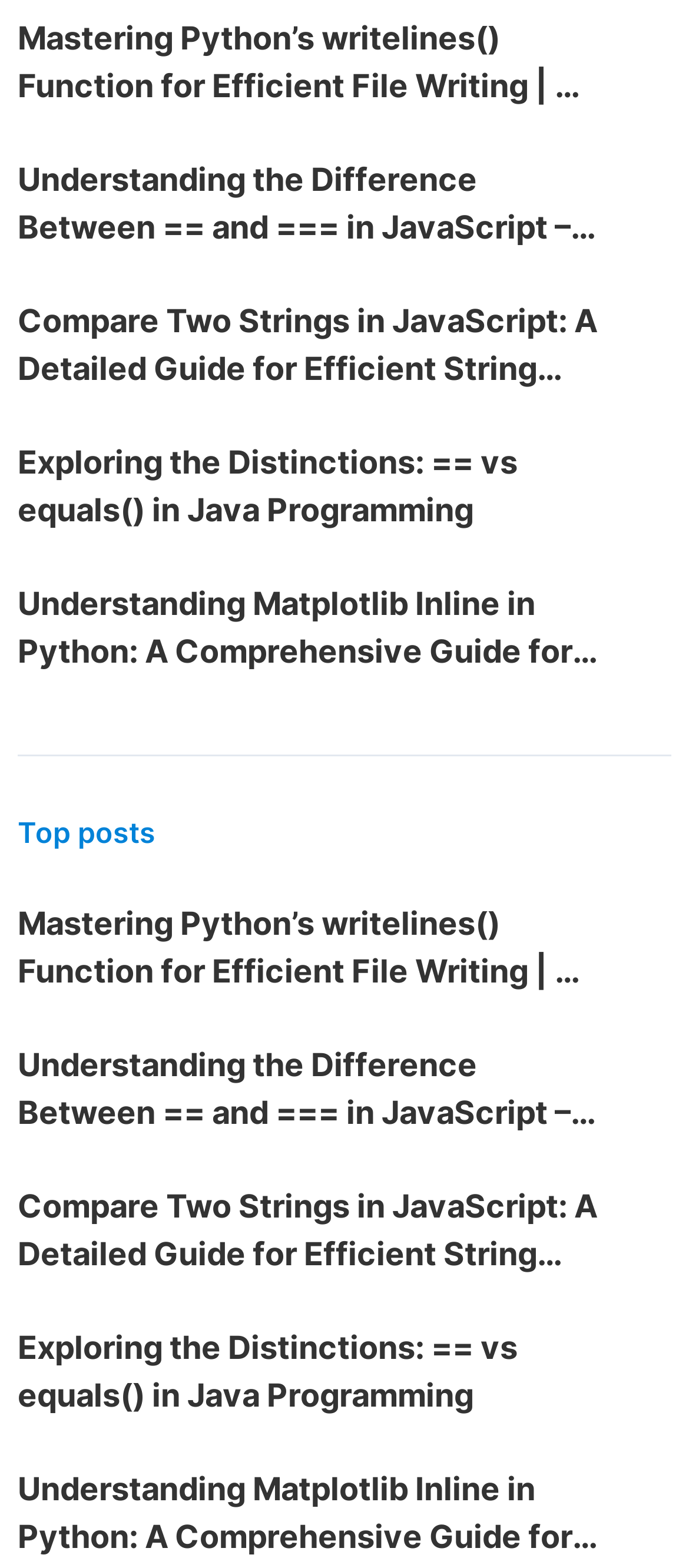What is the topic of the first article?
Respond to the question with a well-detailed and thorough answer.

The first article's heading is 'Mastering Python’s writelines() Function for Efficient File Writing | A Comprehensive Guide', which indicates that the topic of the first article is Python's writelines() function.